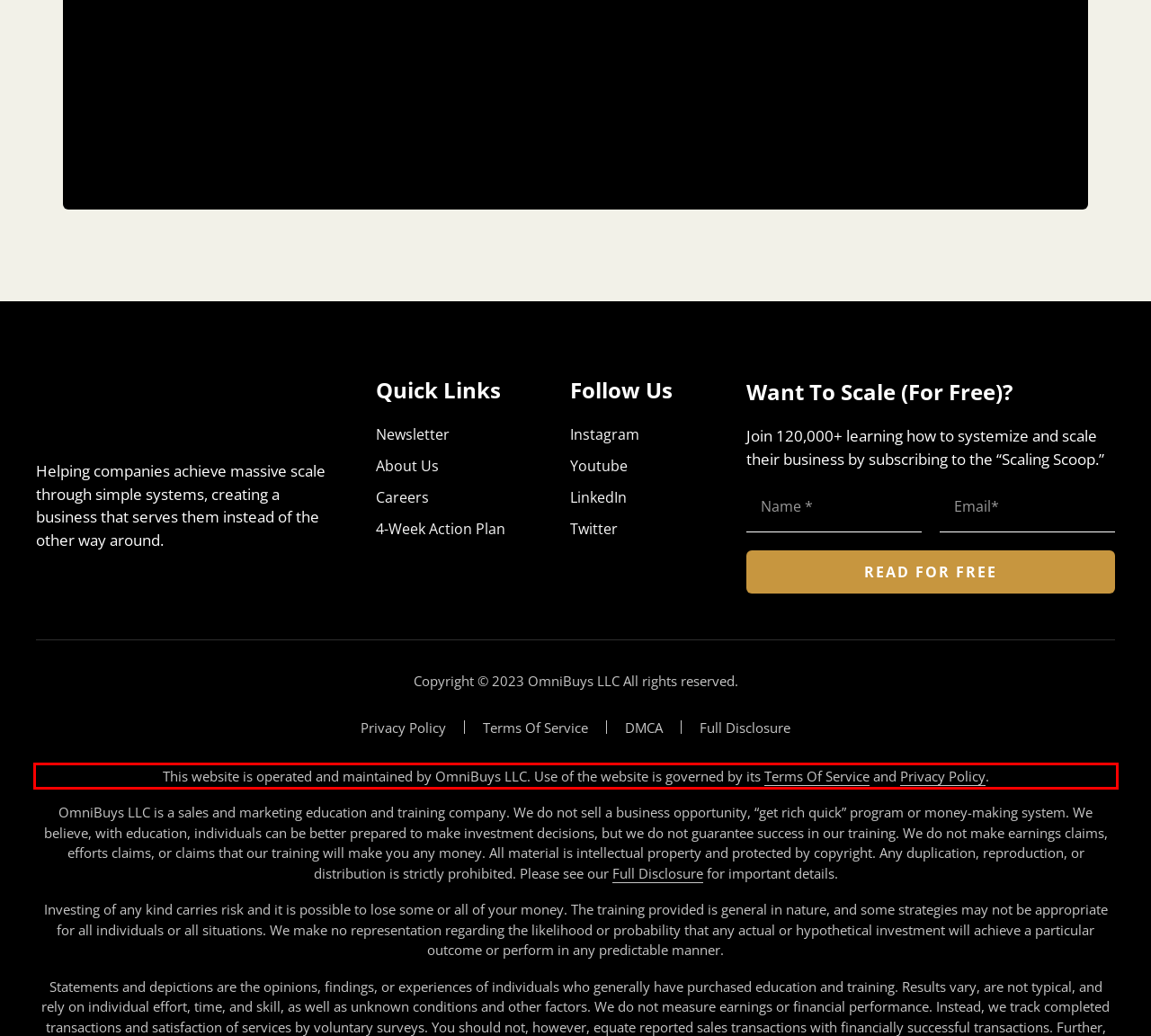Review the screenshot of the webpage and recognize the text inside the red rectangle bounding box. Provide the extracted text content.

This website is operated and maintained by OmniBuys LLC. Use of the website is governed by its Terms Of Service and Privacy Policy.